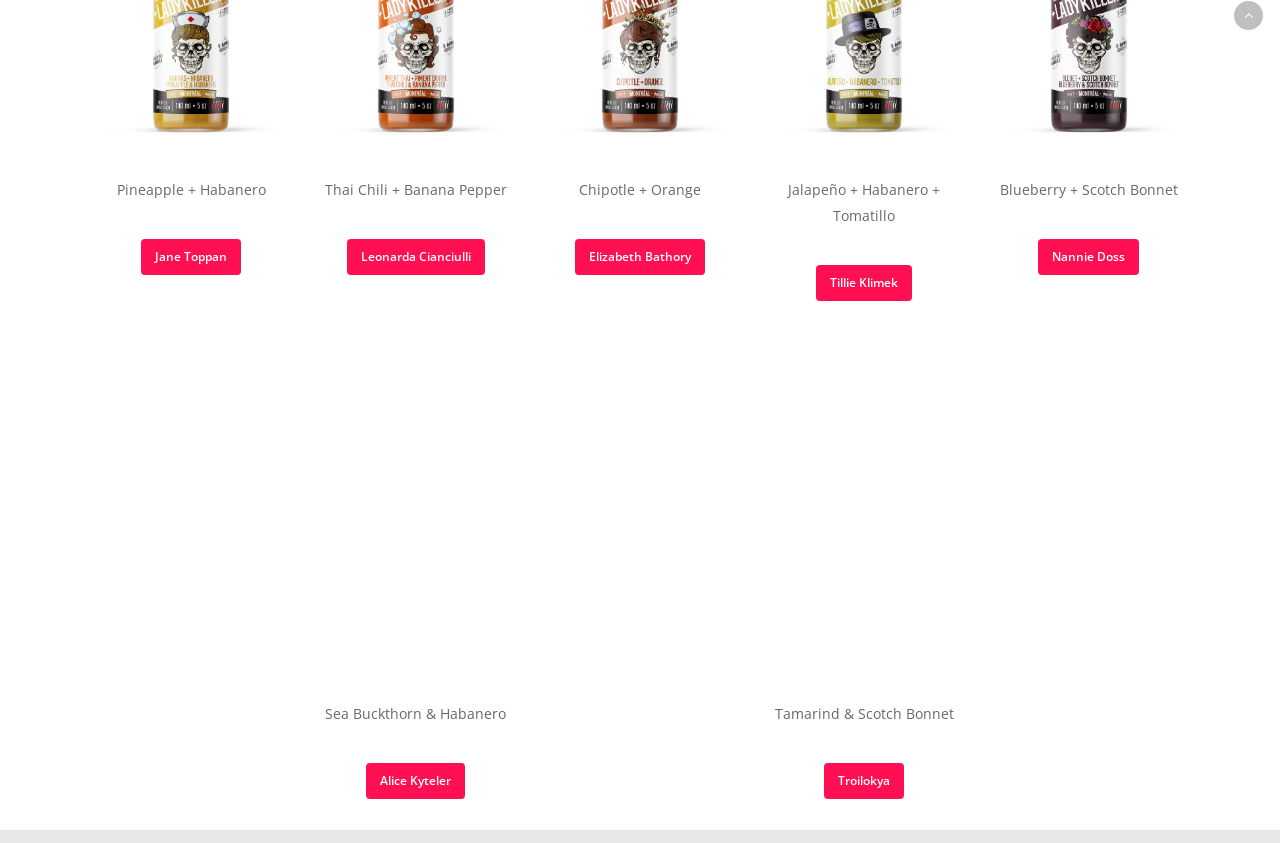What is the name of the person associated with the link at the top-right corner?
Answer the question with just one word or phrase using the image.

Nannie Doss